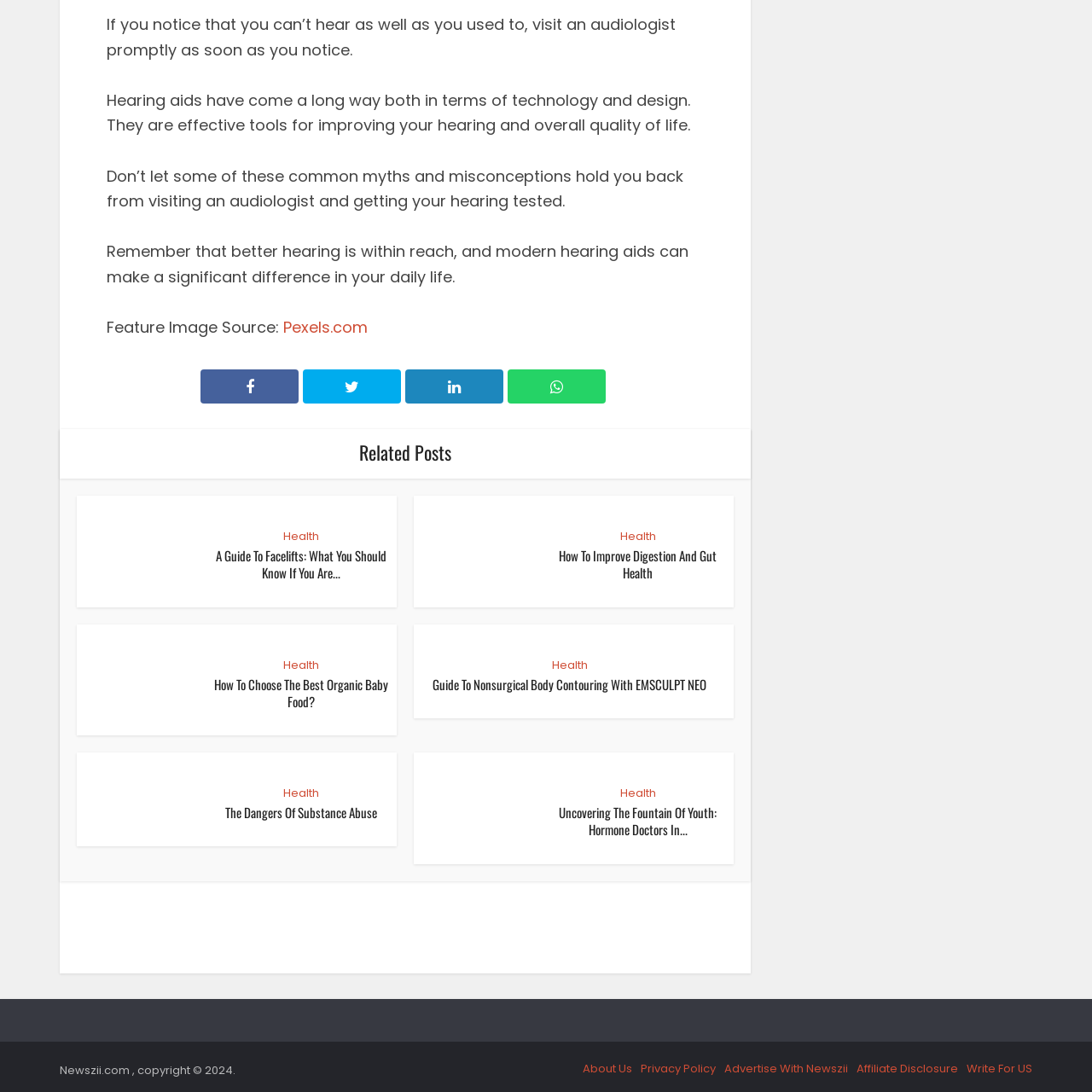Identify the coordinates of the bounding box for the element that must be clicked to accomplish the instruction: "Read the 'Privacy Policy'".

[0.587, 0.971, 0.655, 0.986]